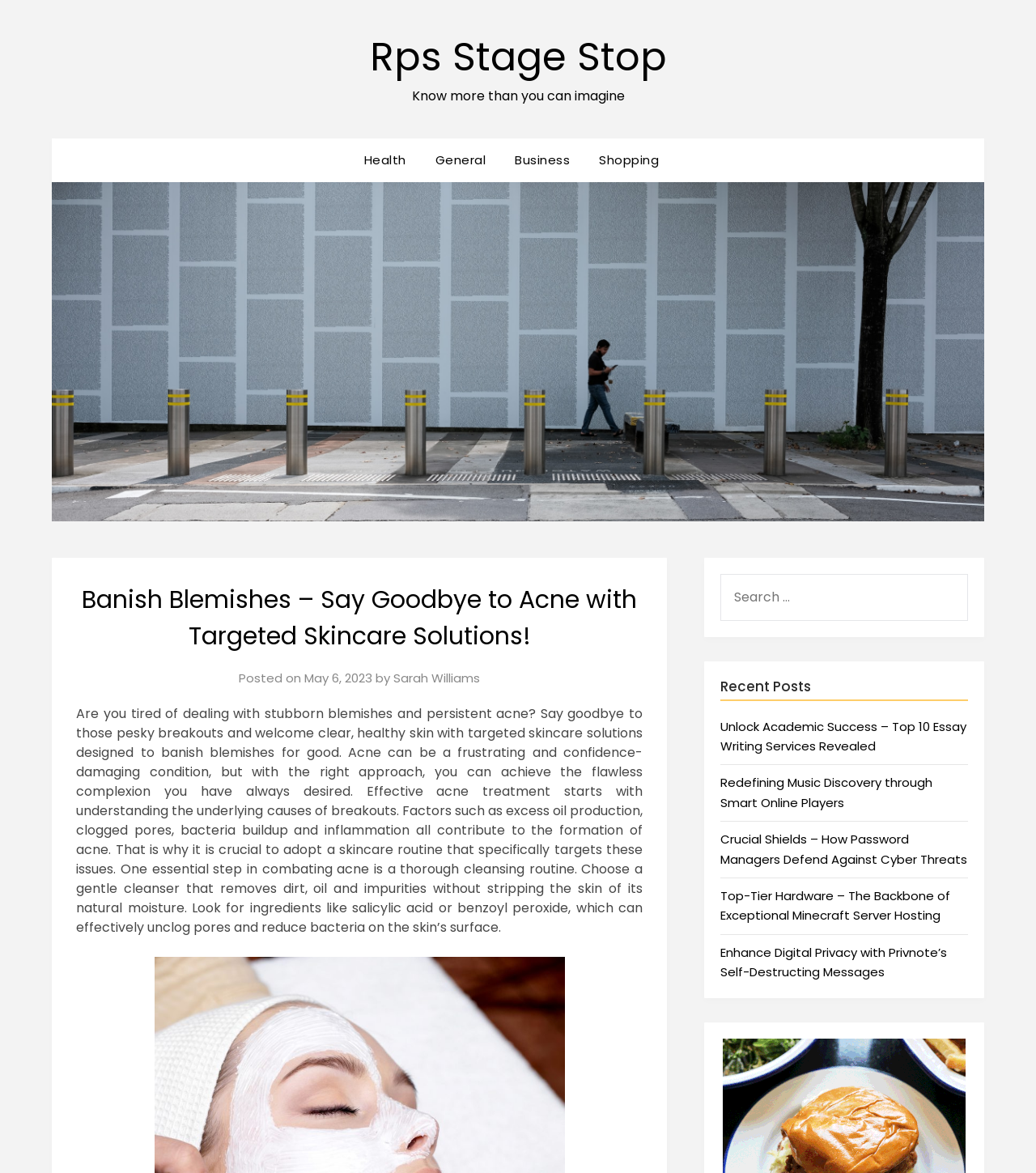Find the primary header on the webpage and provide its text.

Banish Blemishes – Say Goodbye to Acne with Targeted Skincare Solutions!